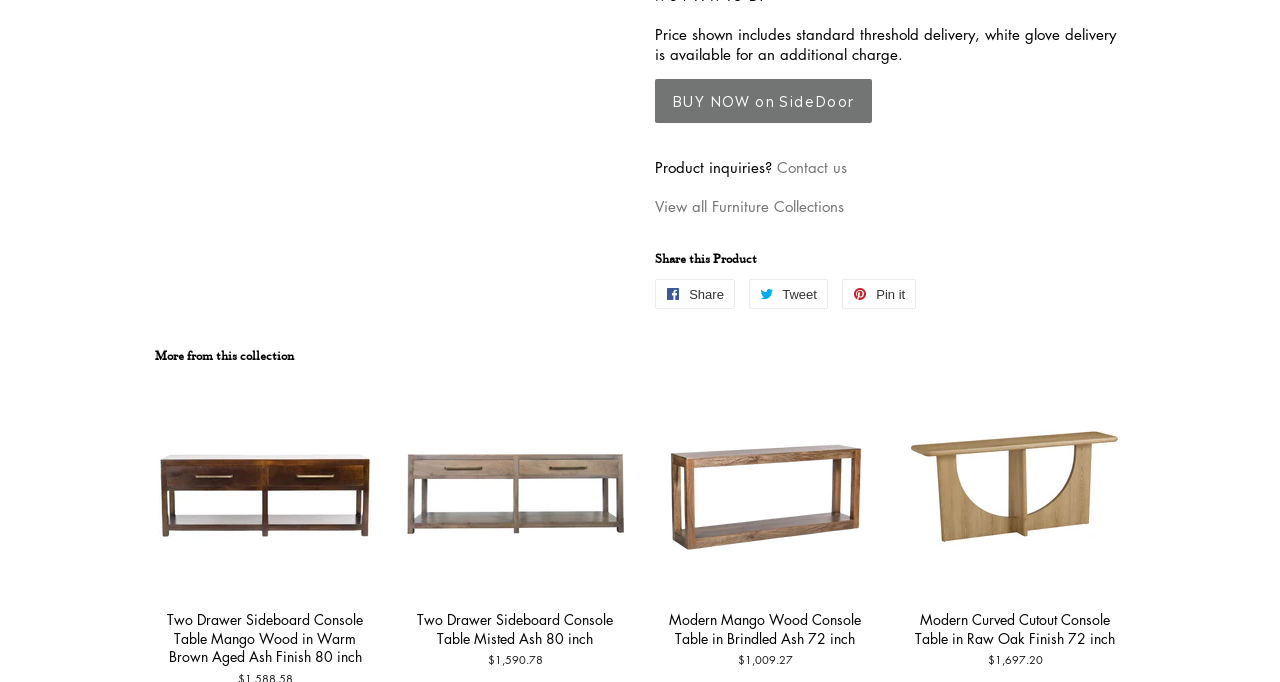Please predict the bounding box coordinates (top-left x, top-left y, bottom-right x, bottom-right y) for the UI element in the screenshot that fits the description: Contact us

[0.607, 0.23, 0.662, 0.26]